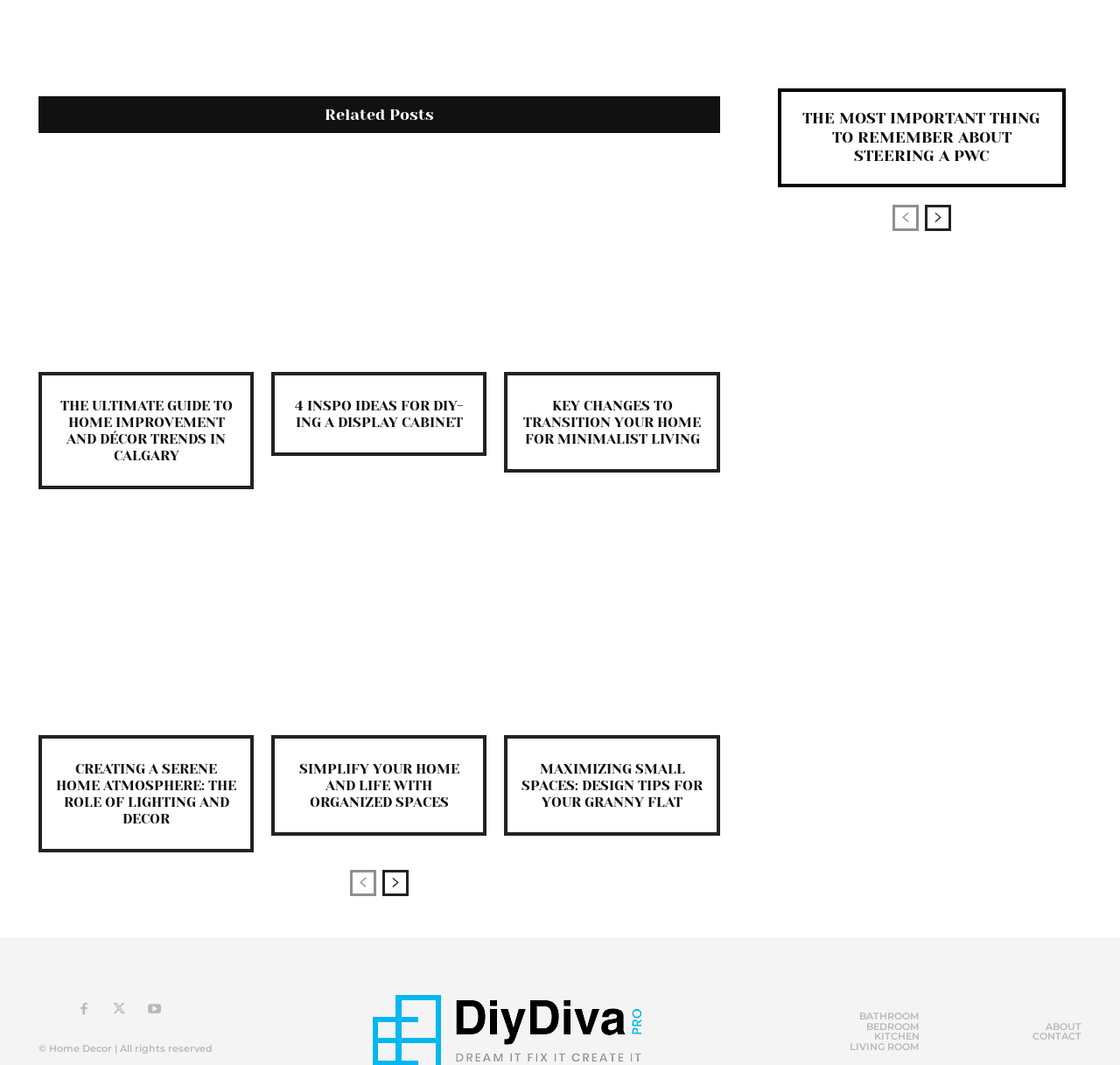Pinpoint the bounding box coordinates for the area that should be clicked to perform the following instruction: "Contact us".

None